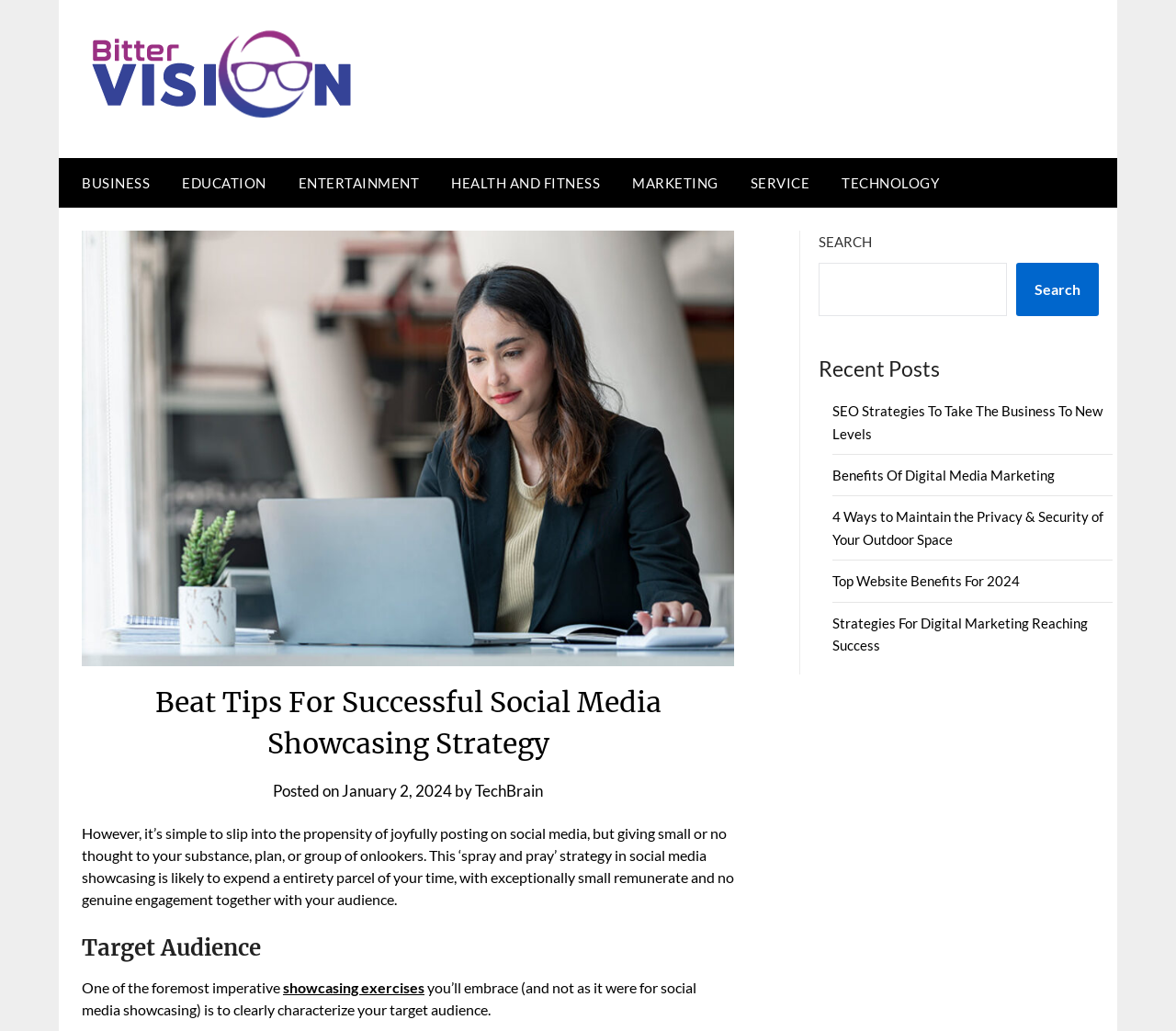What is the category of the link 'HEALTH AND FITNESS'? Examine the screenshot and reply using just one word or a brief phrase.

link category